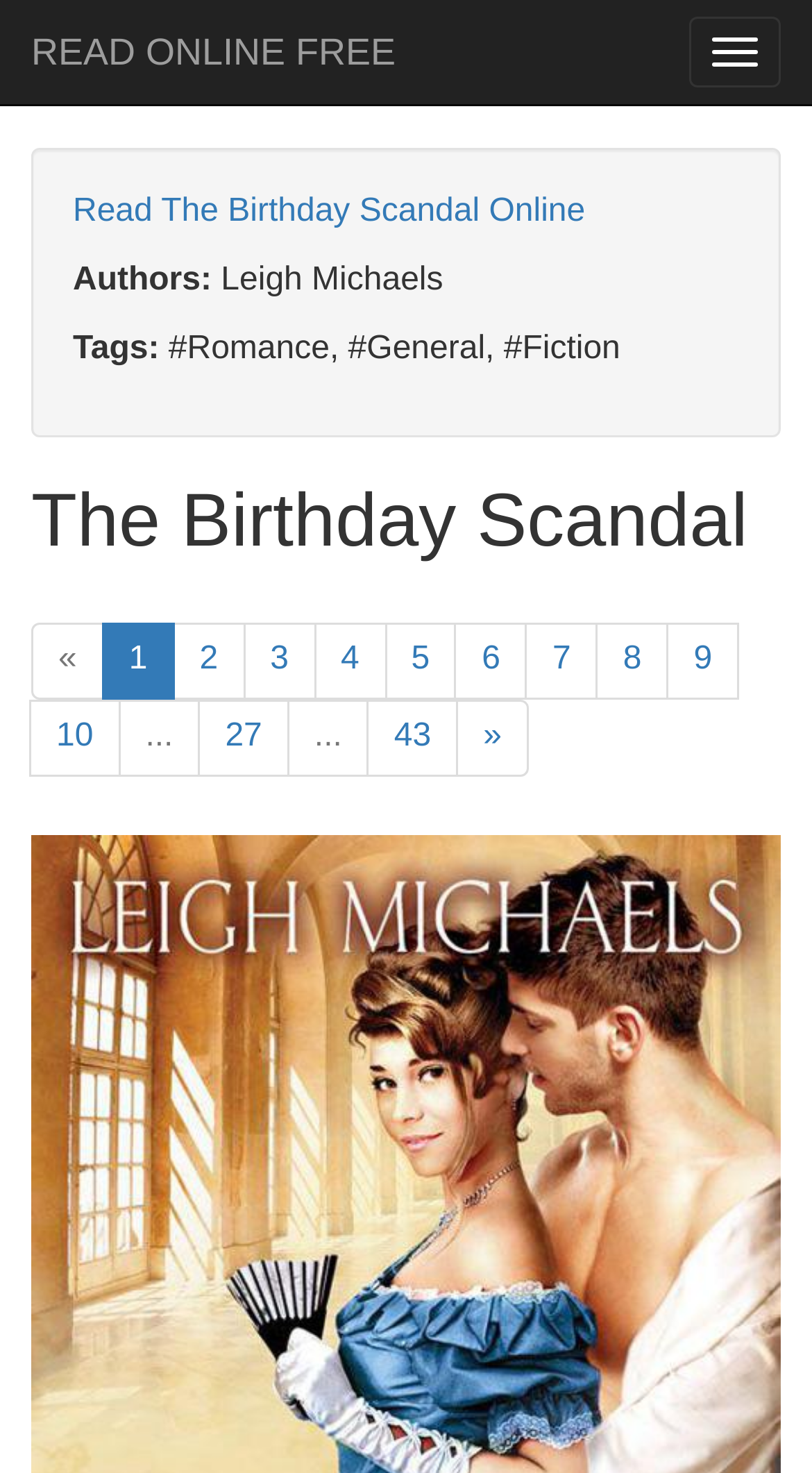Bounding box coordinates must be specified in the format (top-left x, top-left y, bottom-right x, bottom-right y). All values should be floating point numbers between 0 and 1. What are the bounding box coordinates of the UI element described as: 27

[0.244, 0.475, 0.356, 0.527]